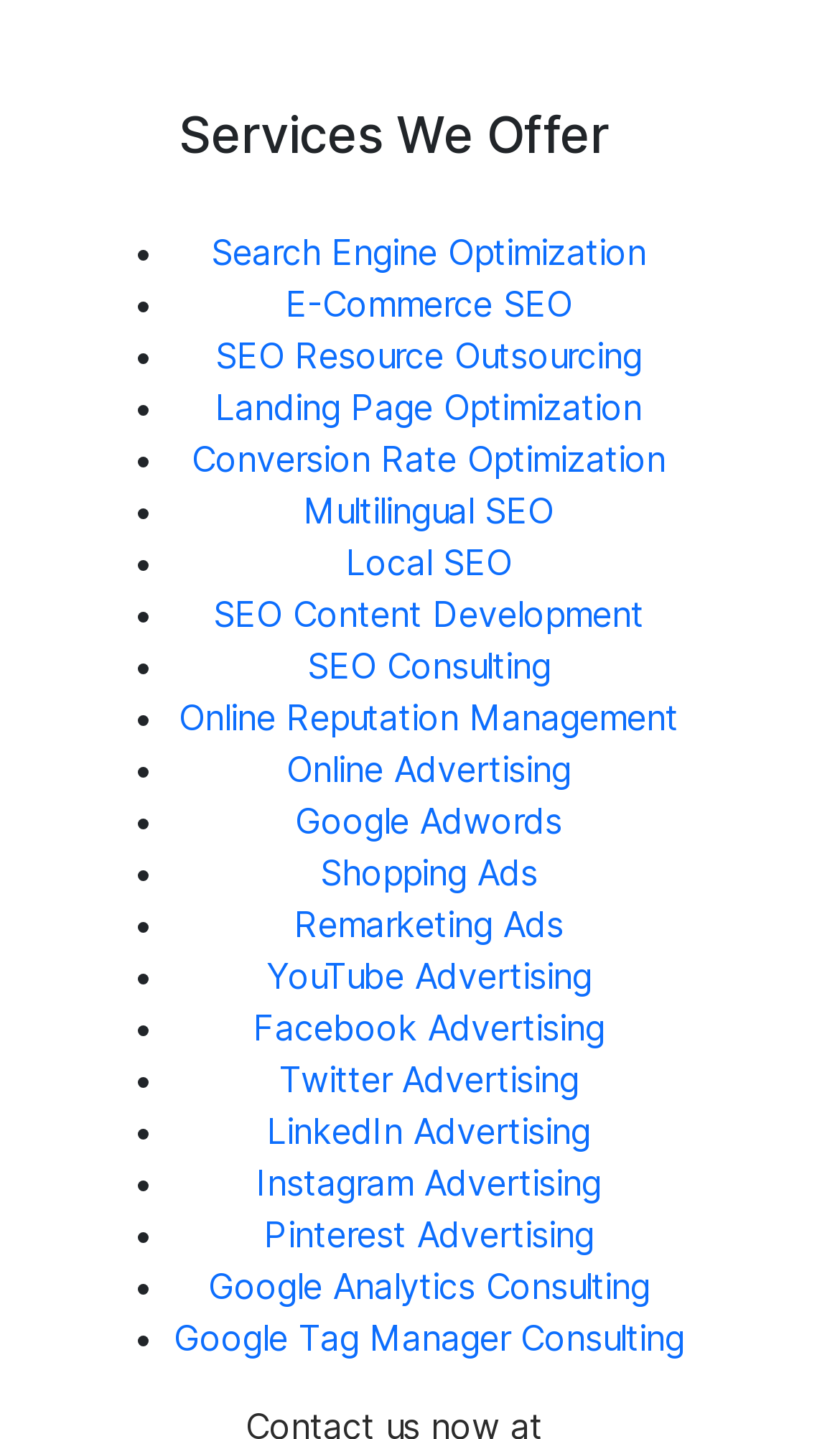What is the fourth service listed?
Kindly offer a detailed explanation using the data available in the image.

I can see that the list of services starts with 'Search Engine Optimization', followed by 'E-Commerce SEO', then 'SEO Resource Outsourcing', which is the fourth service listed.